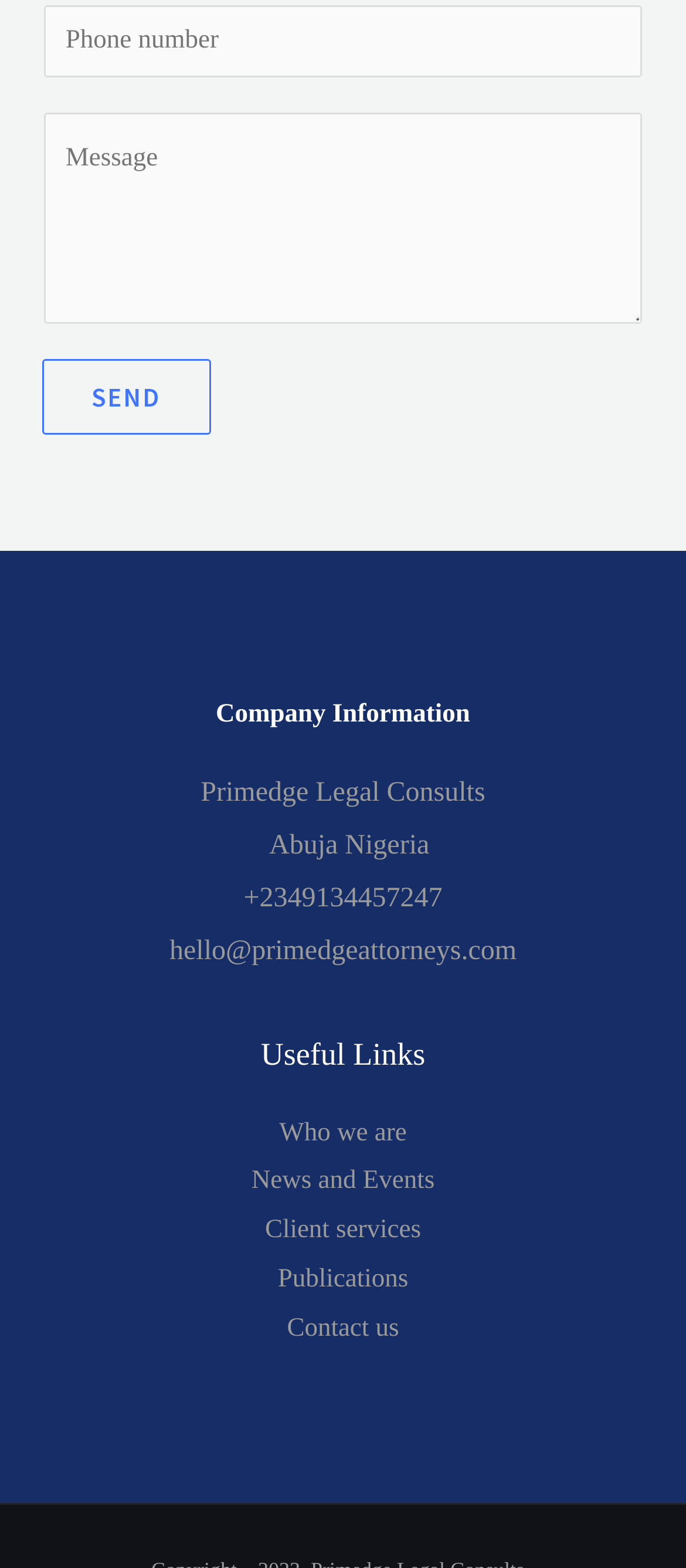Locate the bounding box coordinates of the clickable element to fulfill the following instruction: "Contact us". Provide the coordinates as four float numbers between 0 and 1 in the format [left, top, right, bottom].

[0.418, 0.838, 0.582, 0.856]